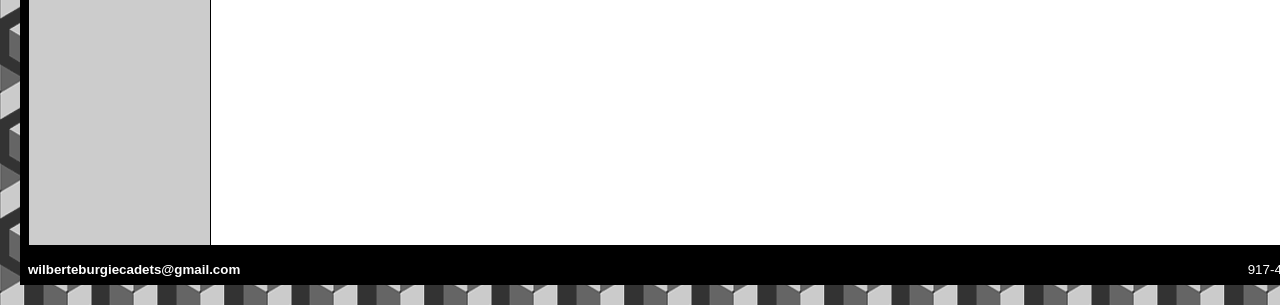Identify and provide the bounding box for the element described by: "wilberteburgiecadets@gmail.com".

[0.022, 0.859, 0.188, 0.908]